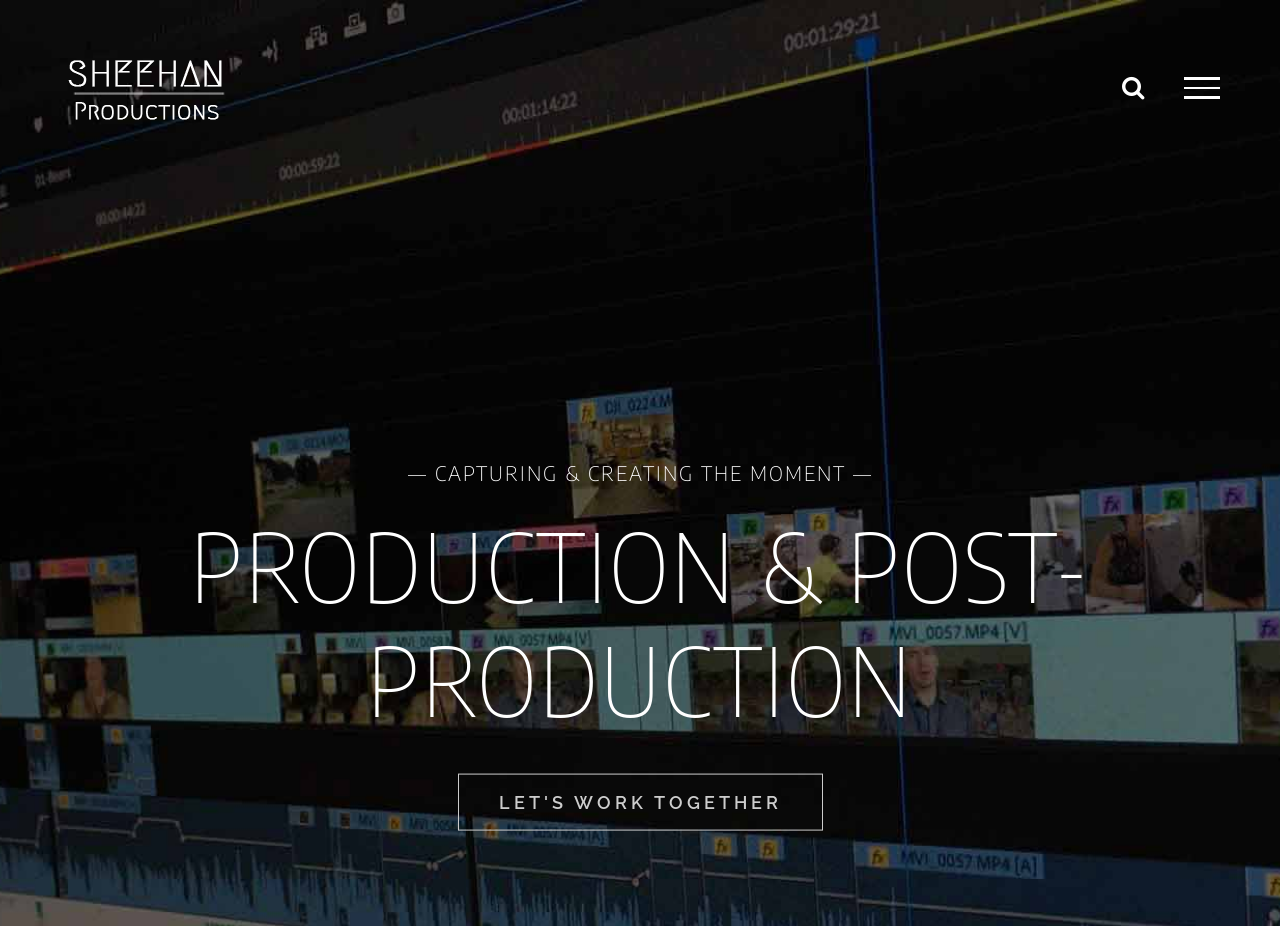What is the call-to-action on the webpage?
Based on the image content, provide your answer in one word or a short phrase.

LET'S WORK TOGETHER